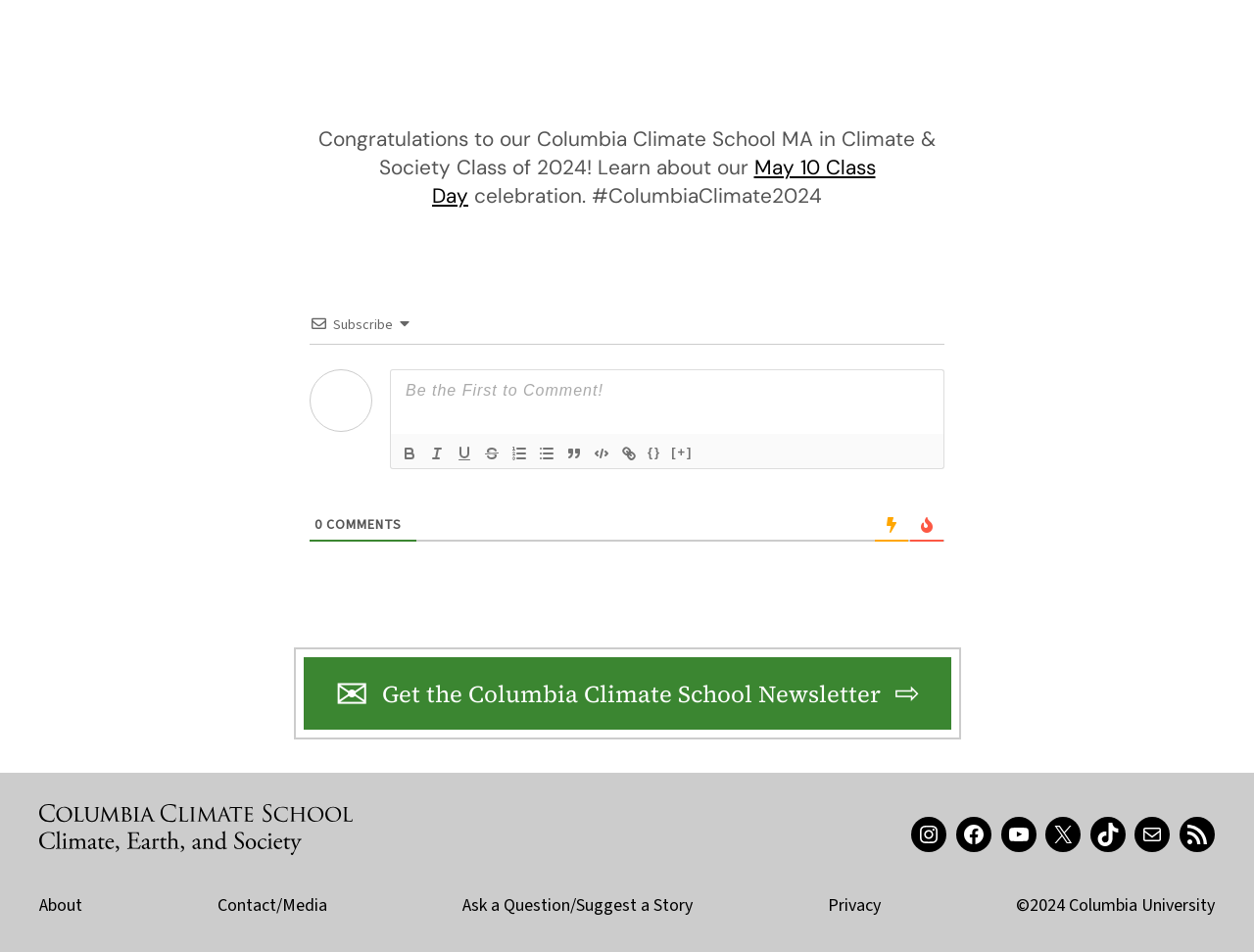Bounding box coordinates are specified in the format (top-left x, top-left y, bottom-right x, bottom-right y). All values are floating point numbers bounded between 0 and 1. Please provide the bounding box coordinate of the region this sentence describes: RSS Feed

[0.941, 0.858, 0.969, 0.895]